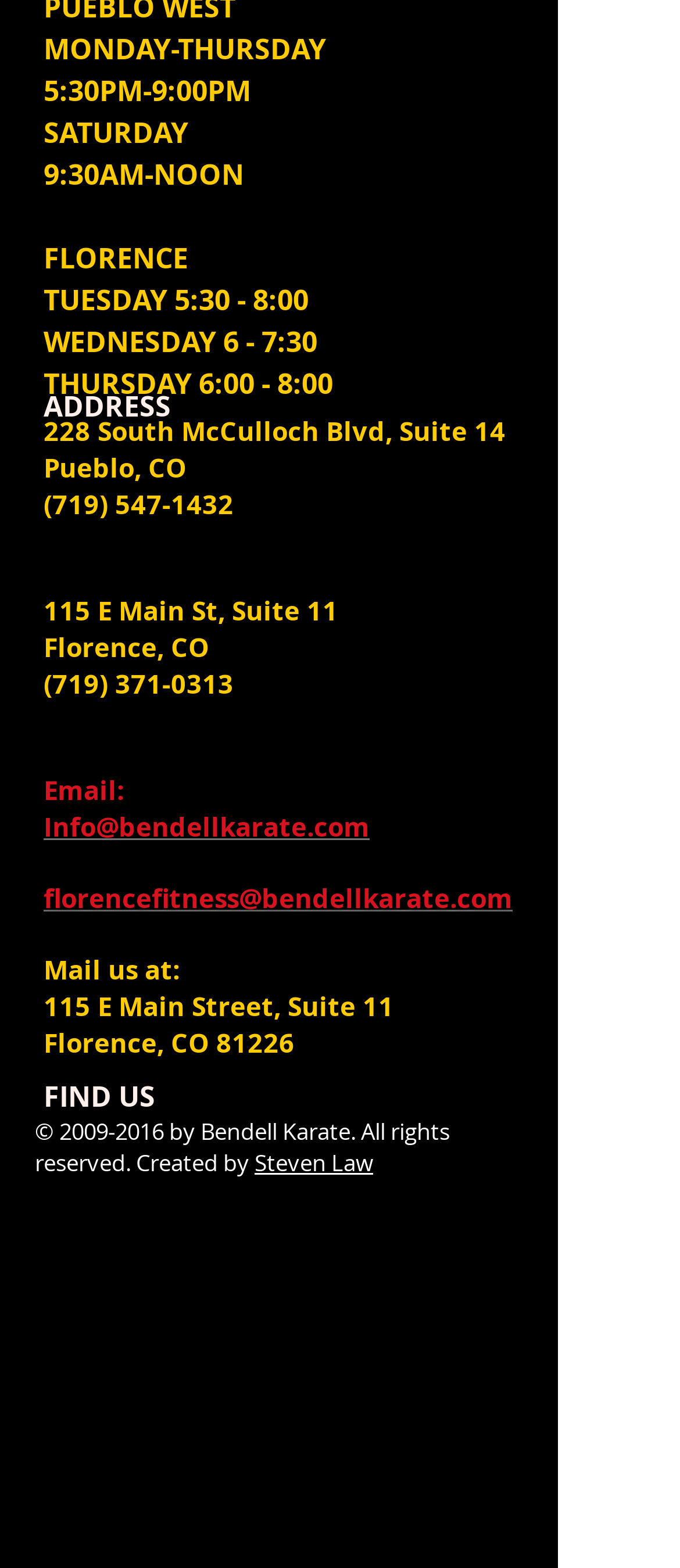Can you provide the bounding box coordinates for the element that should be clicked to implement the instruction: "View Facebook page"?

[0.492, 0.451, 0.582, 0.49]